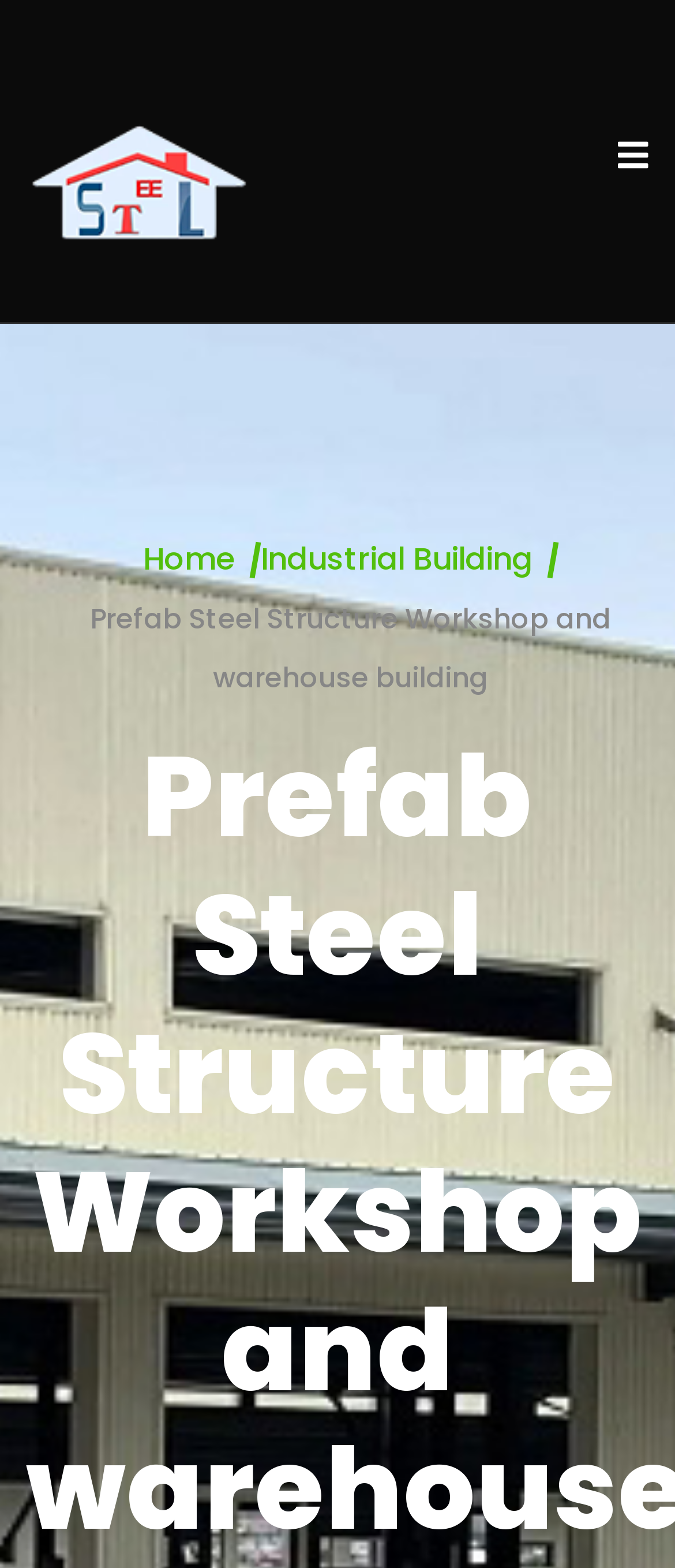What type of building does the company specialize in?
Using the image, provide a detailed and thorough answer to the question.

Based on the webpage content, specifically the StaticText element 'Prefab Steel Structure Workshop and warehouse building', it can be inferred that the company specializes in steel structure buildings.